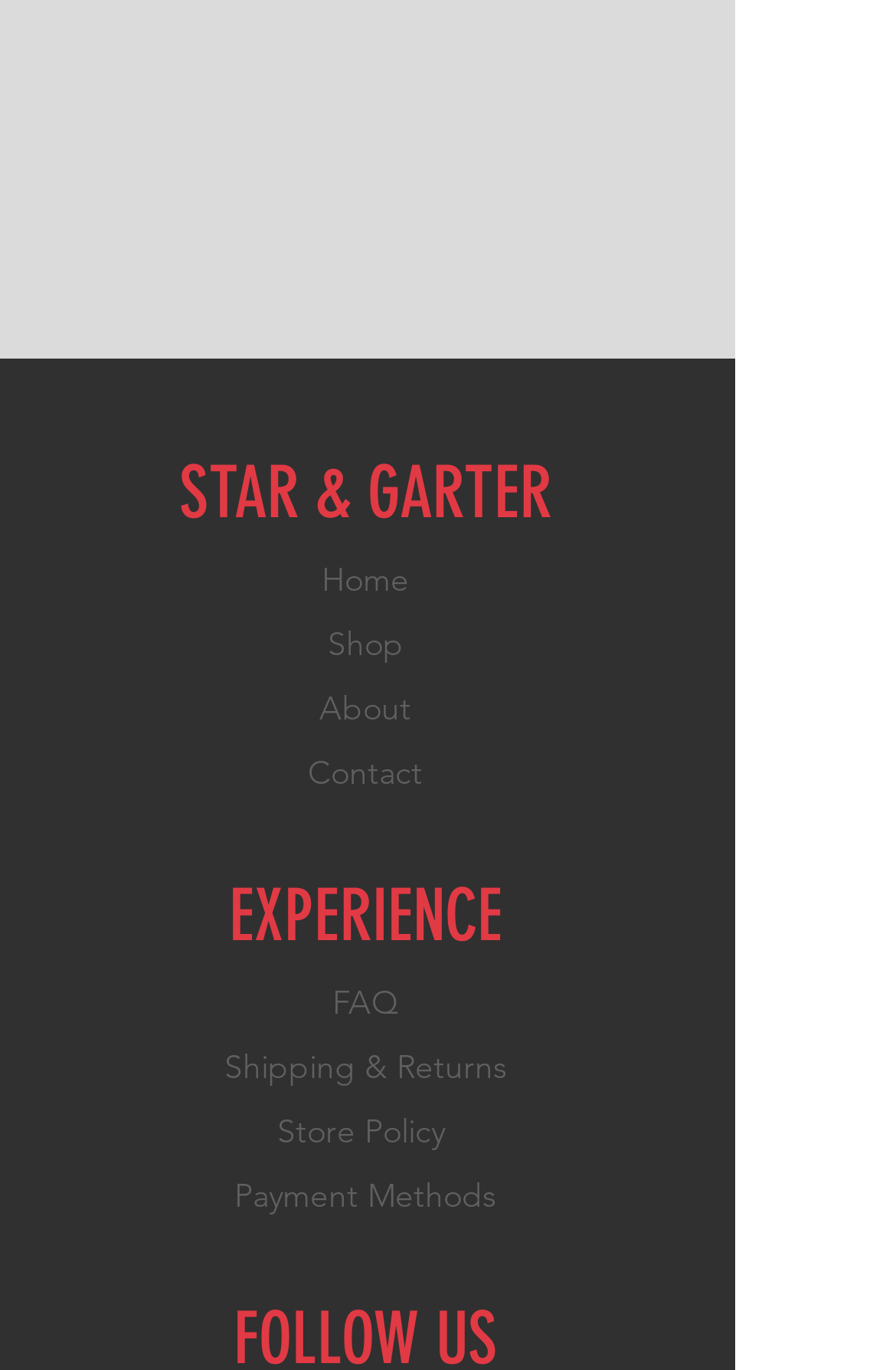Can you find the bounding box coordinates for the element to click on to achieve the instruction: "contact us"?

[0.344, 0.549, 0.472, 0.579]